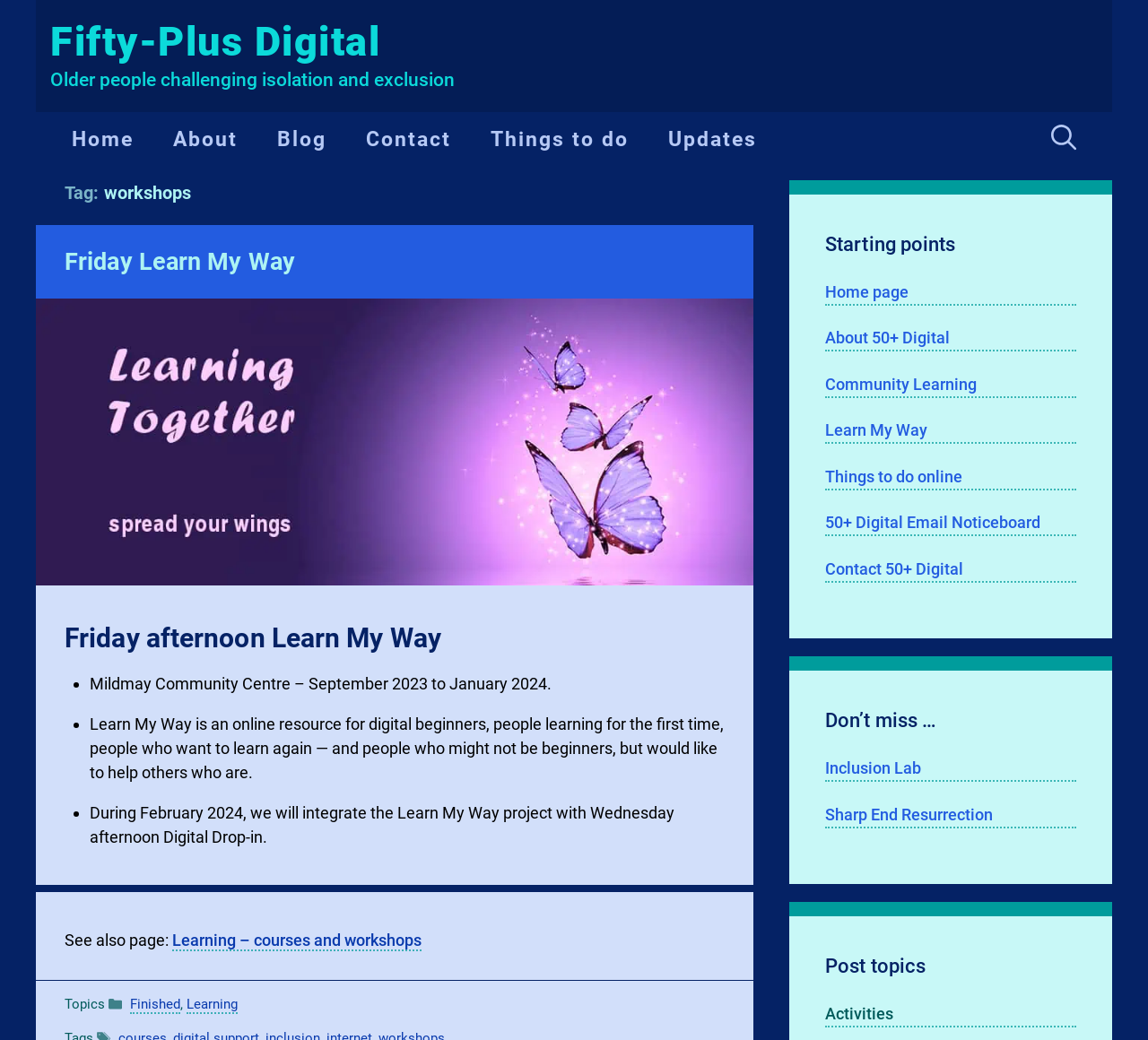From the element description Updates, predict the bounding box coordinates of the UI element. The coordinates must be specified in the format (top-left x, top-left y, bottom-right x, bottom-right y) and should be within the 0 to 1 range.

[0.566, 0.108, 0.675, 0.16]